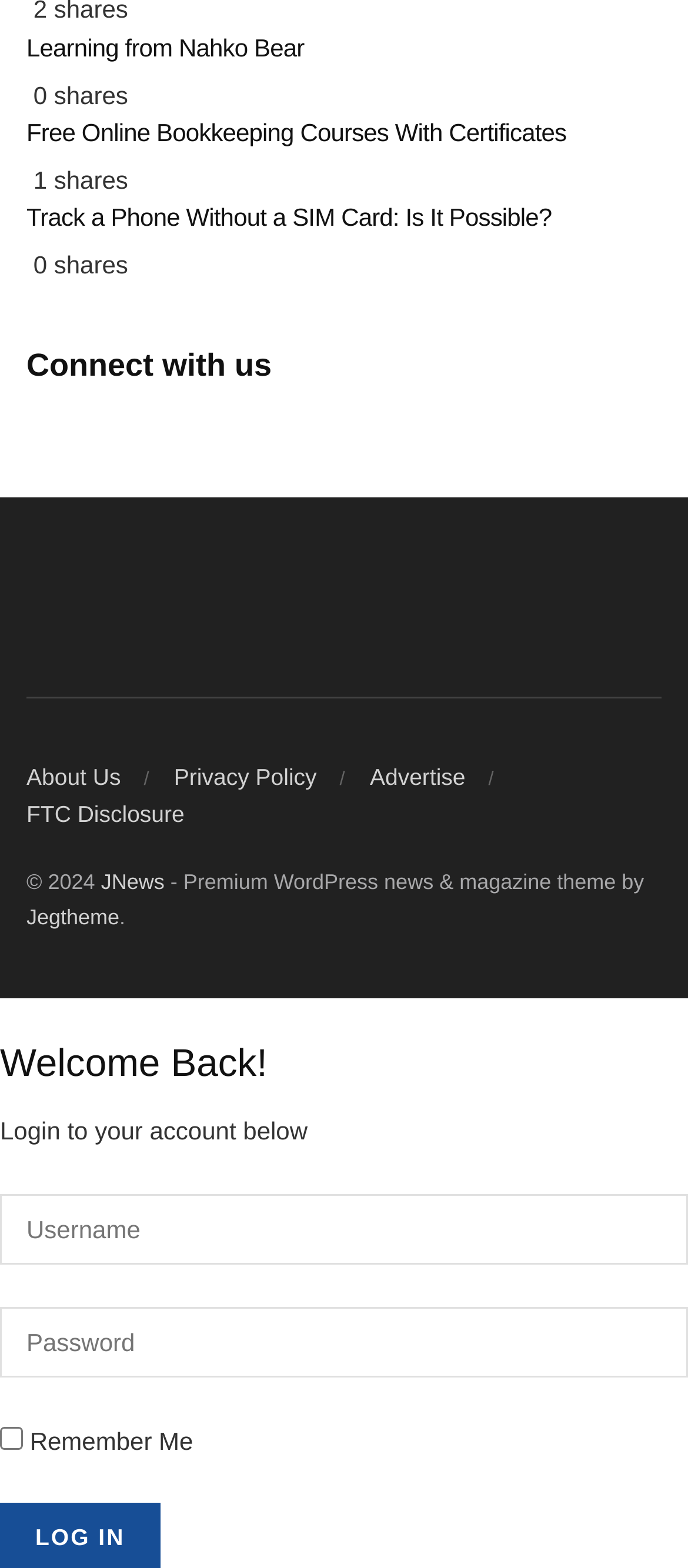Please identify the bounding box coordinates of the element I need to click to follow this instruction: "Click on Proxecto Nós".

None